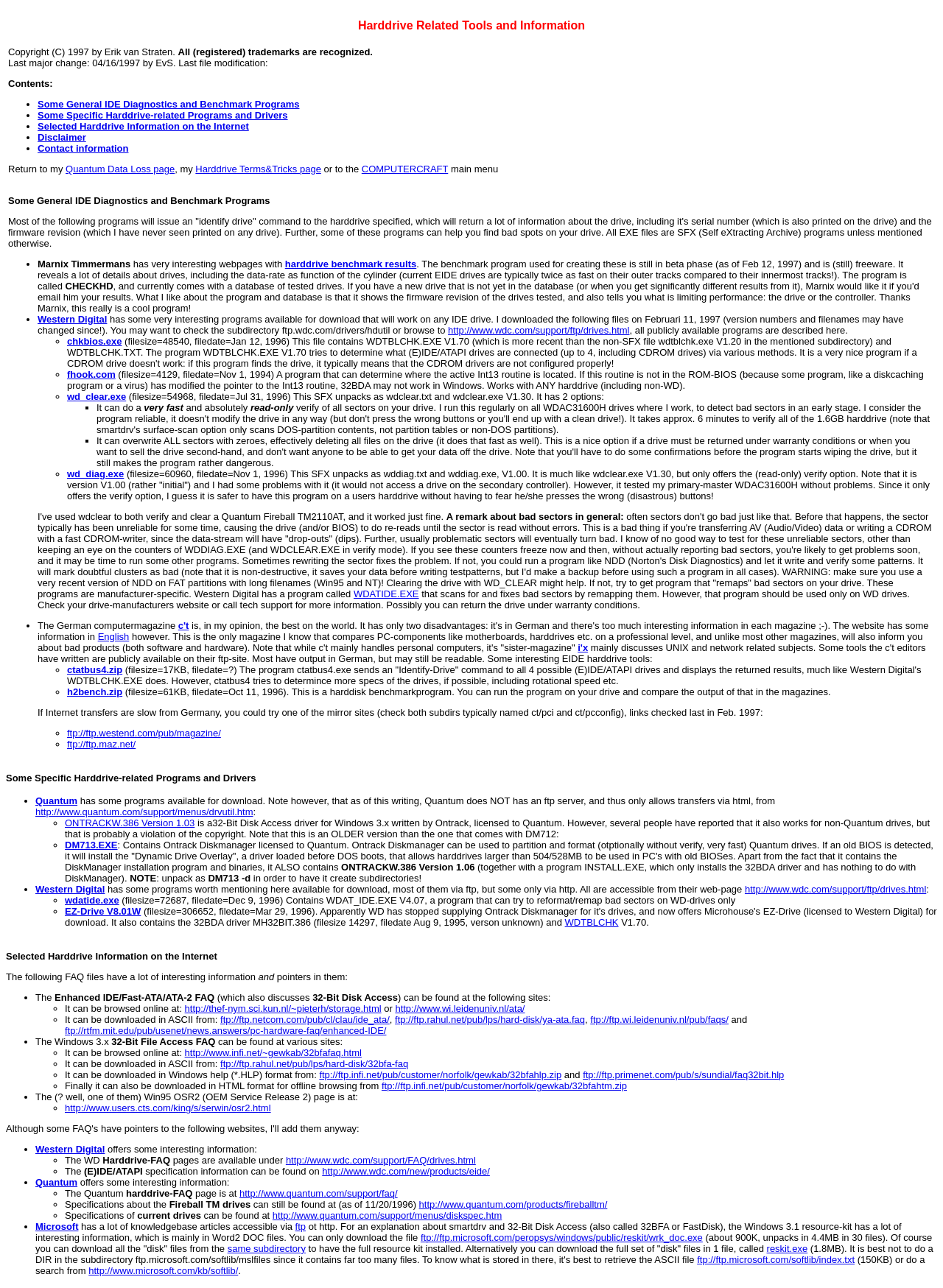Highlight the bounding box of the UI element that corresponds to this description: "ONTRACKW.386 Version 1.03".

[0.069, 0.635, 0.206, 0.643]